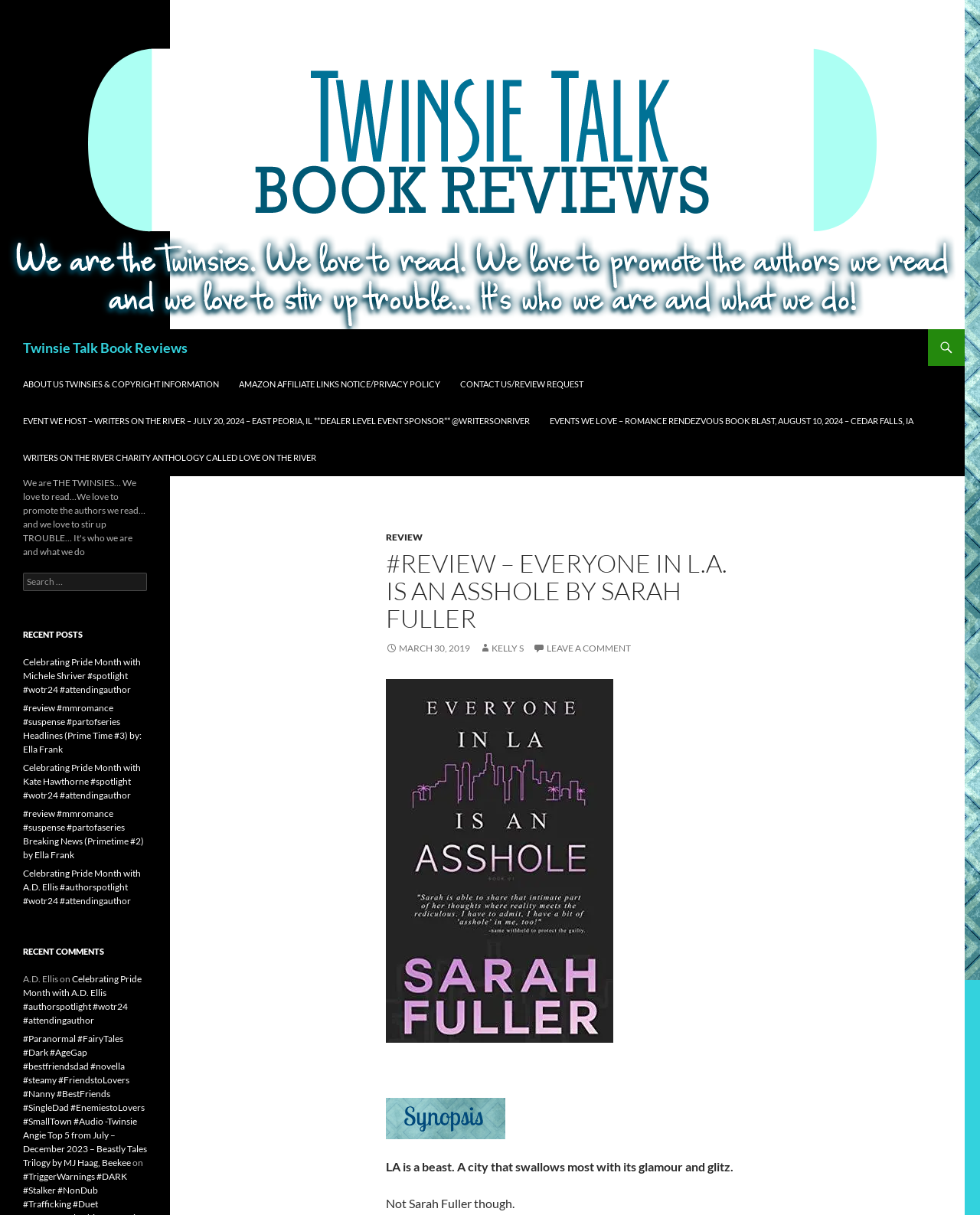Provide the bounding box coordinates for the specified HTML element described in this description: "Leave a comment". The coordinates should be four float numbers ranging from 0 to 1, in the format [left, top, right, bottom].

[0.544, 0.529, 0.644, 0.538]